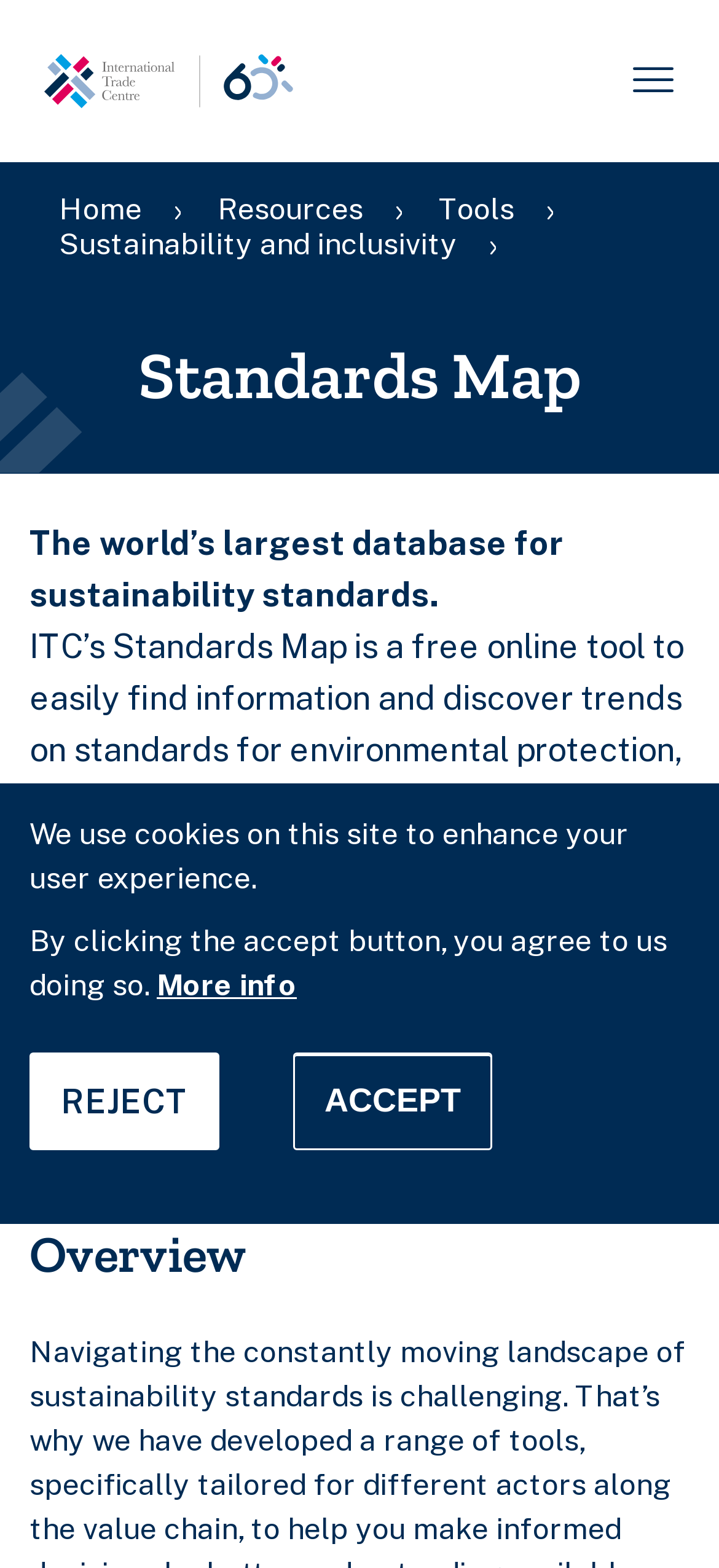Bounding box coordinates must be specified in the format (top-left x, top-left y, bottom-right x, bottom-right y). All values should be floating point numbers between 0 and 1. What are the bounding box coordinates of the UI element described as: Home

[0.082, 0.122, 0.197, 0.145]